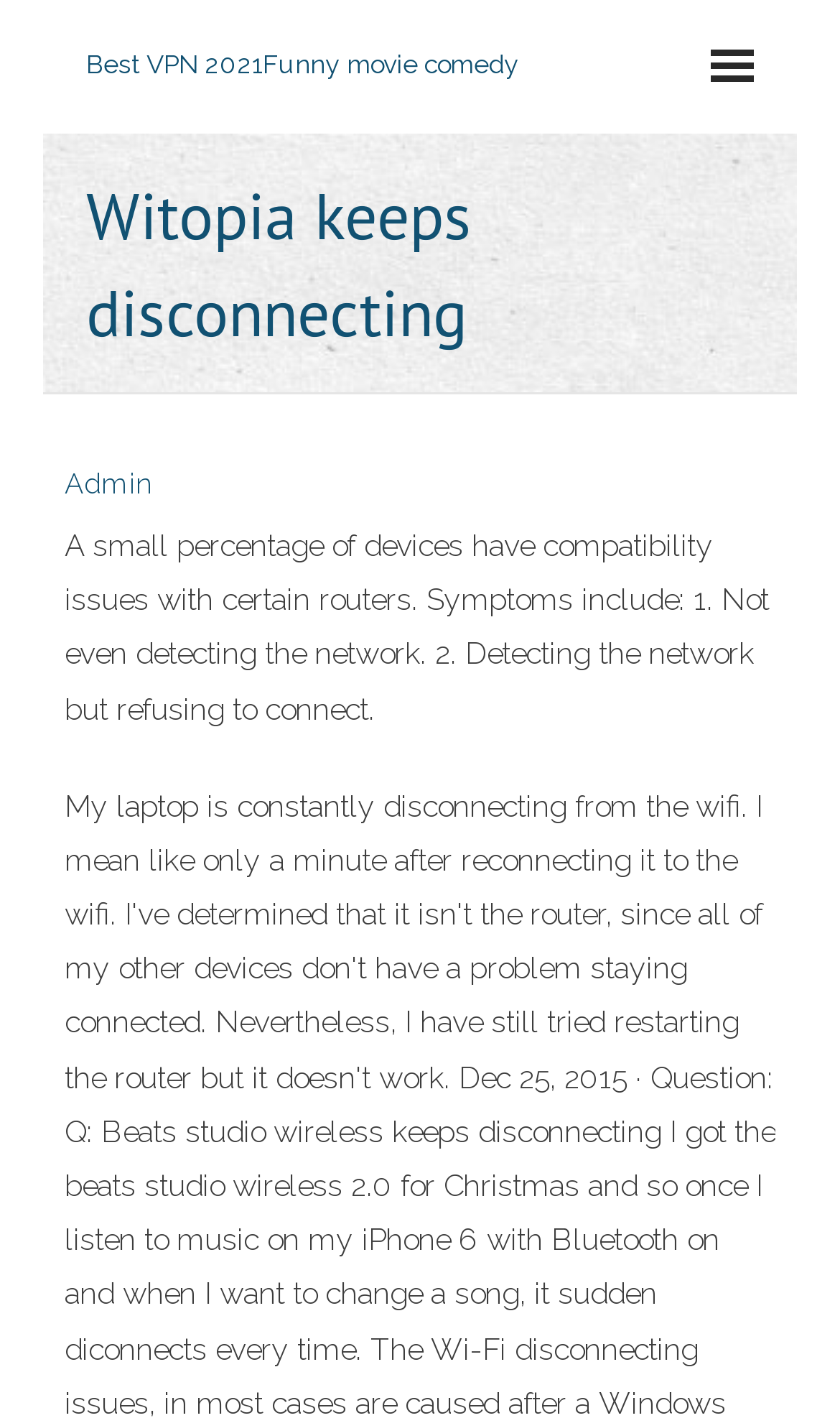What is the issue with certain routers?
Please interpret the details in the image and answer the question thoroughly.

Based on the webpage content, it is mentioned that a small percentage of devices have compatibility issues with certain routers, which leads to symptoms such as not detecting the network or refusing to connect.